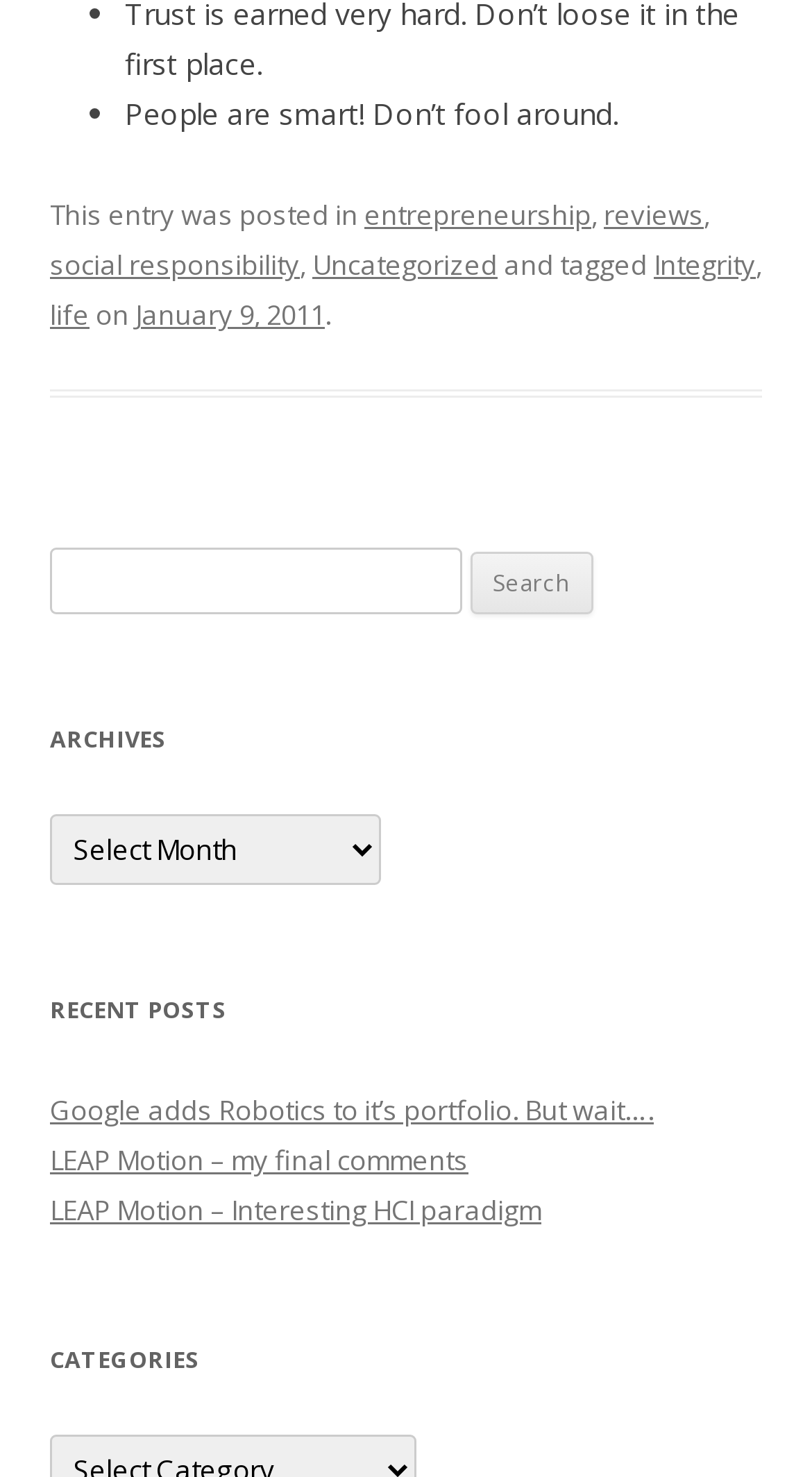Can you specify the bounding box coordinates of the area that needs to be clicked to fulfill the following instruction: "Enter your name"?

None